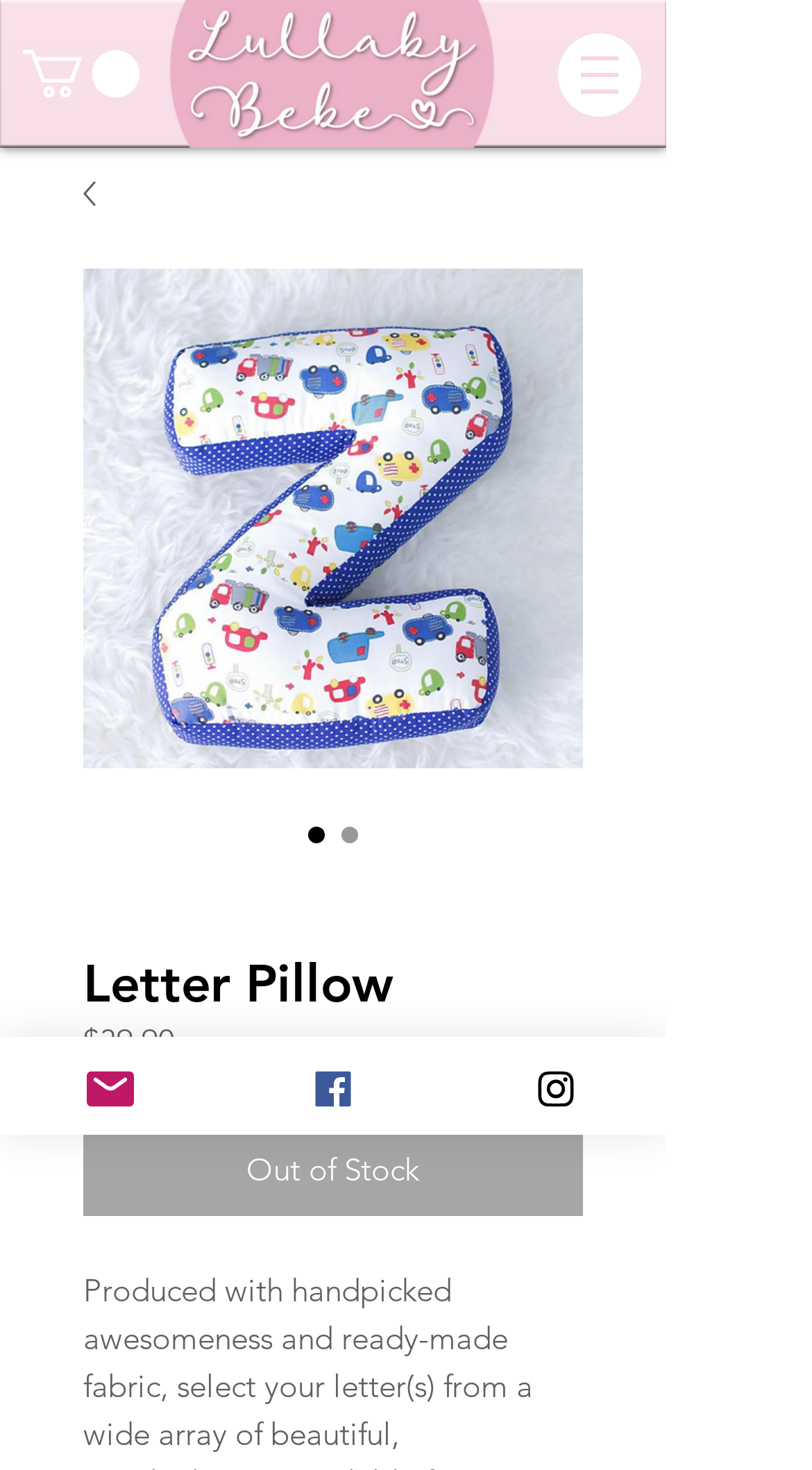Offer a meticulous description of the webpage's structure and content.

The webpage is about a product called "Letter Pillow" from "Lullaby Bebe". At the top left, there is a small logo with a link to the homepage. Next to it, there is a larger logo with the brand name "Lullaby Bebe" and a link to the same page. 

On the top right, there is a navigation menu labeled "Site" with a dropdown button. The menu contains an image and a link to "Letter Pillow". Below the menu, there is a large image of the product "Letter Pillow" with a radio button selection for the product. The product name "Letter Pillow" is also displayed as a heading. 

The product details are shown below the image, including the price "$39.90" and a label "Price". There is also an "Out of Stock" button, which is currently disabled. 

At the bottom of the page, there are three social media links: "Email", "Facebook", and "Instagram", each with a corresponding image.